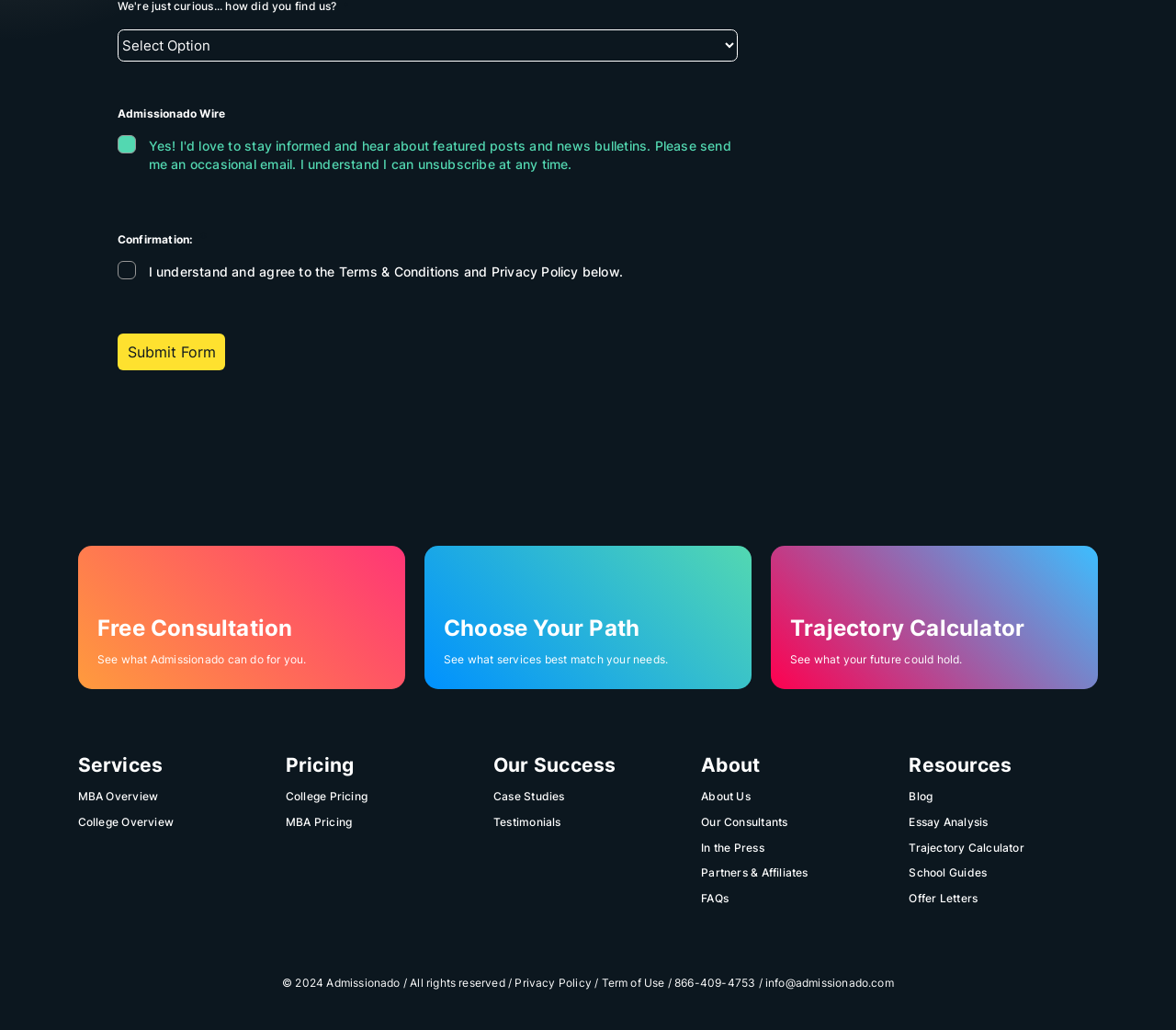Provide a single word or phrase to answer the given question: 
What is the purpose of the 'Submit Form' button?

To submit a form